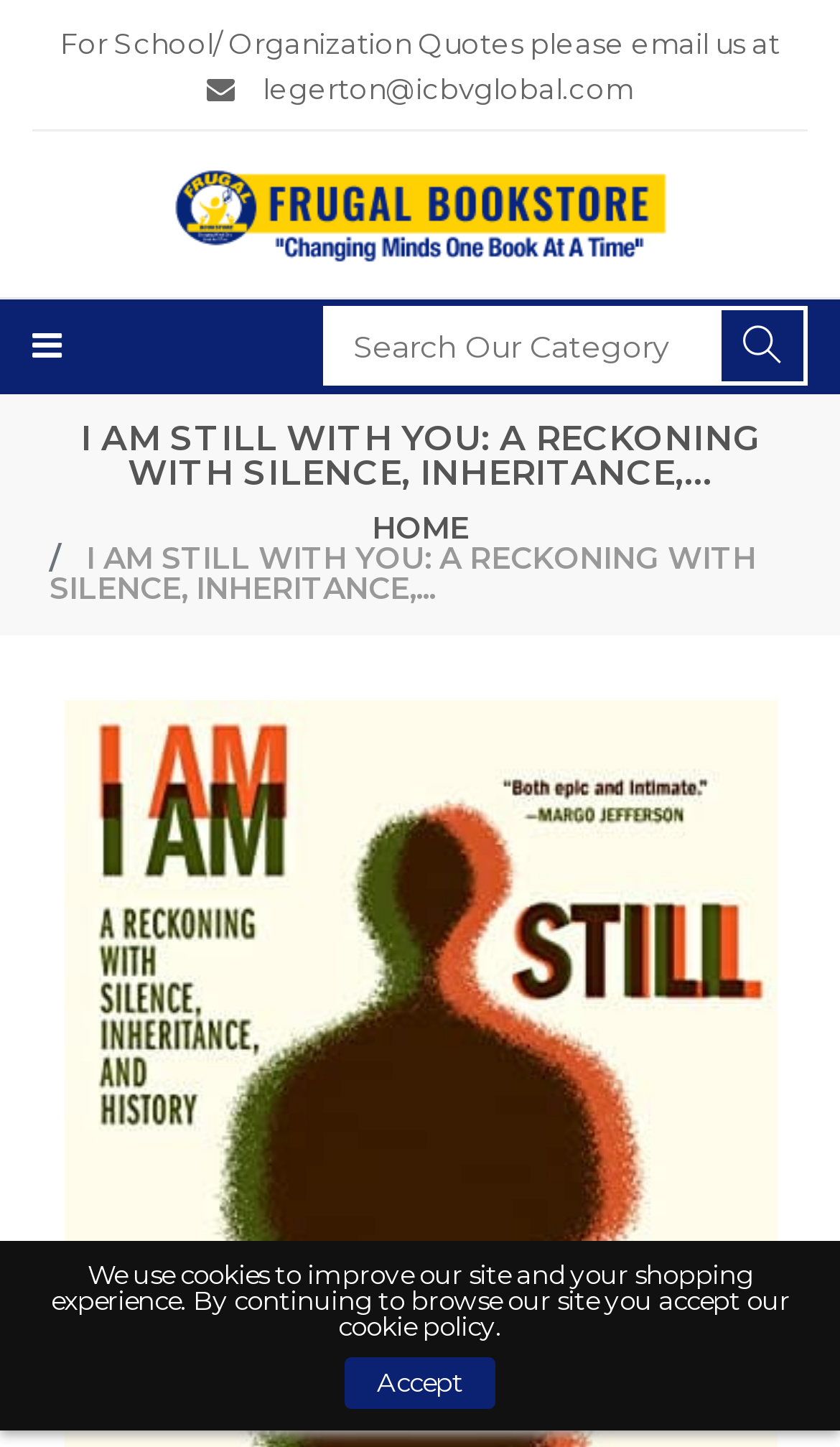Describe the entire webpage, focusing on both content and design.

This webpage is about a book titled "I Am Still With You: A Reckoning with Silence, Inheritance, and History" from Frugal Bookstore. At the top left corner, there is a navigation breadcrumb with a link to the "HOME" page. Below the navigation, the book title is prominently displayed as a heading. 

On the top right side, there is a search box with a button and a placeholder text "Search Our Category". 

In the middle of the page, there is a section dedicated to the book, which includes a brief description with quotes from authors Chigozie Obioma and Margo Jefferson. The description mentions a deeply moving and lyrical journey through the author's homeland of Nigeria in search of the truth about his disappeared uncle.

At the bottom of the page, there is a notice about the use of cookies, with an "Accept" link. Additionally, there is contact information for school or organization quotes, with an email address provided. The Frugal Bookstore logo is displayed at the top left, above the navigation breadcrumb.